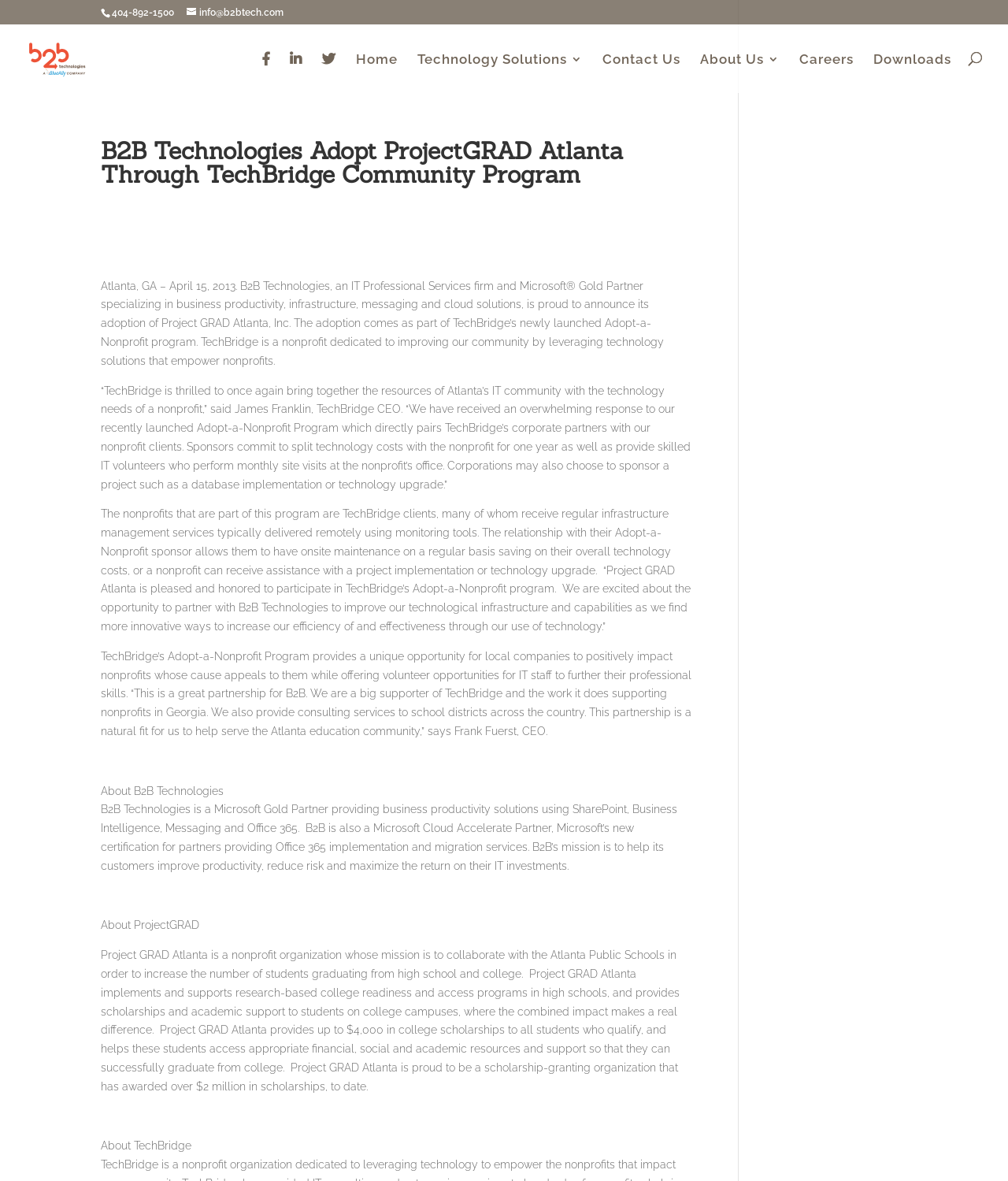Examine the image carefully and respond to the question with a detailed answer: 
What is the mission of Project GRAD Atlanta?

I found the answer by reading the section about Project GRAD Atlanta, which describes its mission as collaborating with the Atlanta Public Schools to increase the number of students graduating from high school and college.